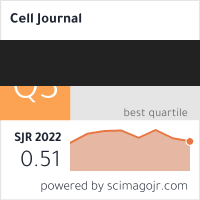From the details in the image, provide a thorough response to the question: What is the source of the data powering the metrics?

The footer of the graphical representation notes that the data is powered by scimagojr.com, which is the source of the metrics used to evaluate the Cell Journal's academic ranking and performance.